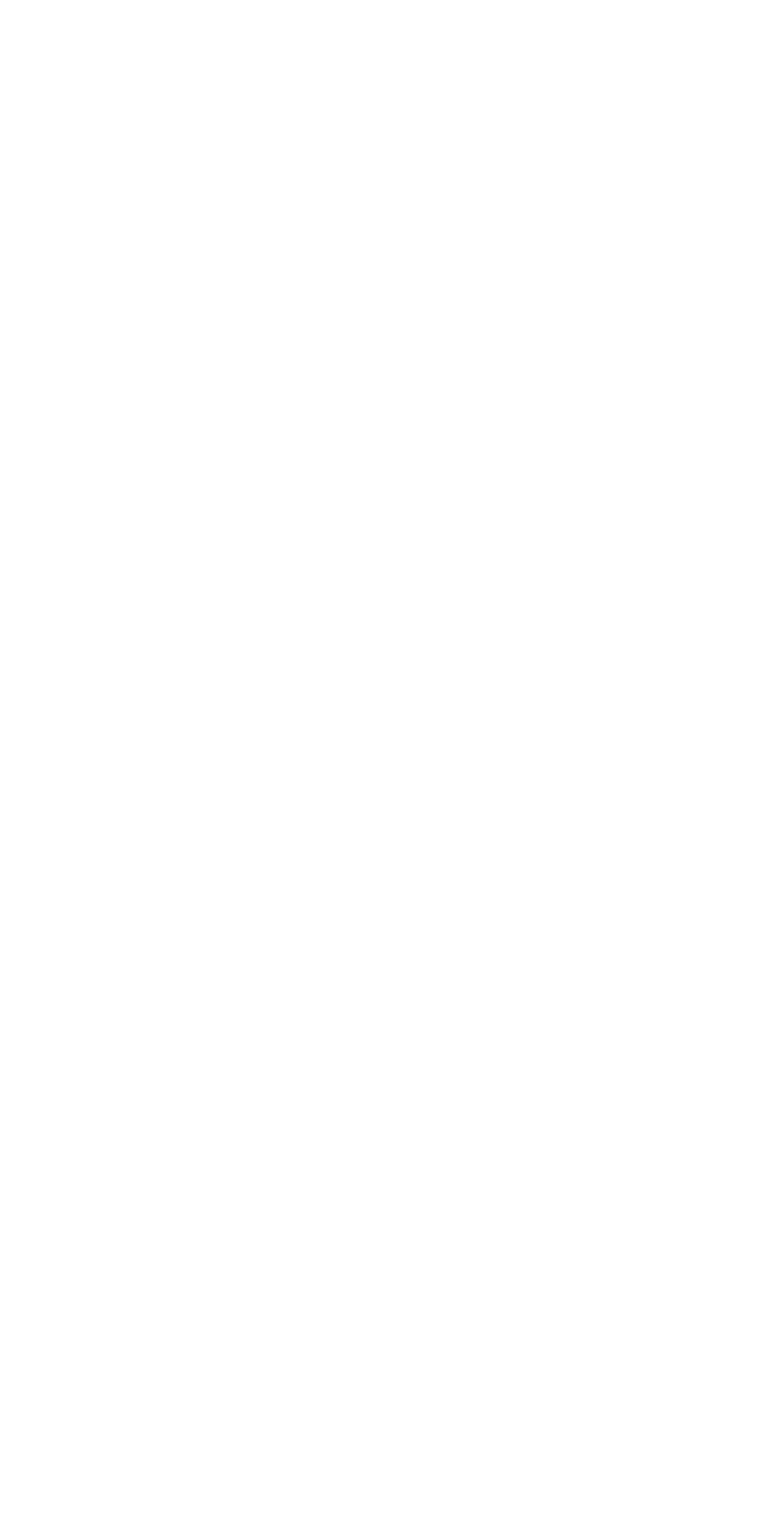Please locate the bounding box coordinates of the element that needs to be clicked to achieve the following instruction: "Read the Disclaimer". The coordinates should be four float numbers between 0 and 1, i.e., [left, top, right, bottom].

[0.064, 0.32, 0.936, 0.352]